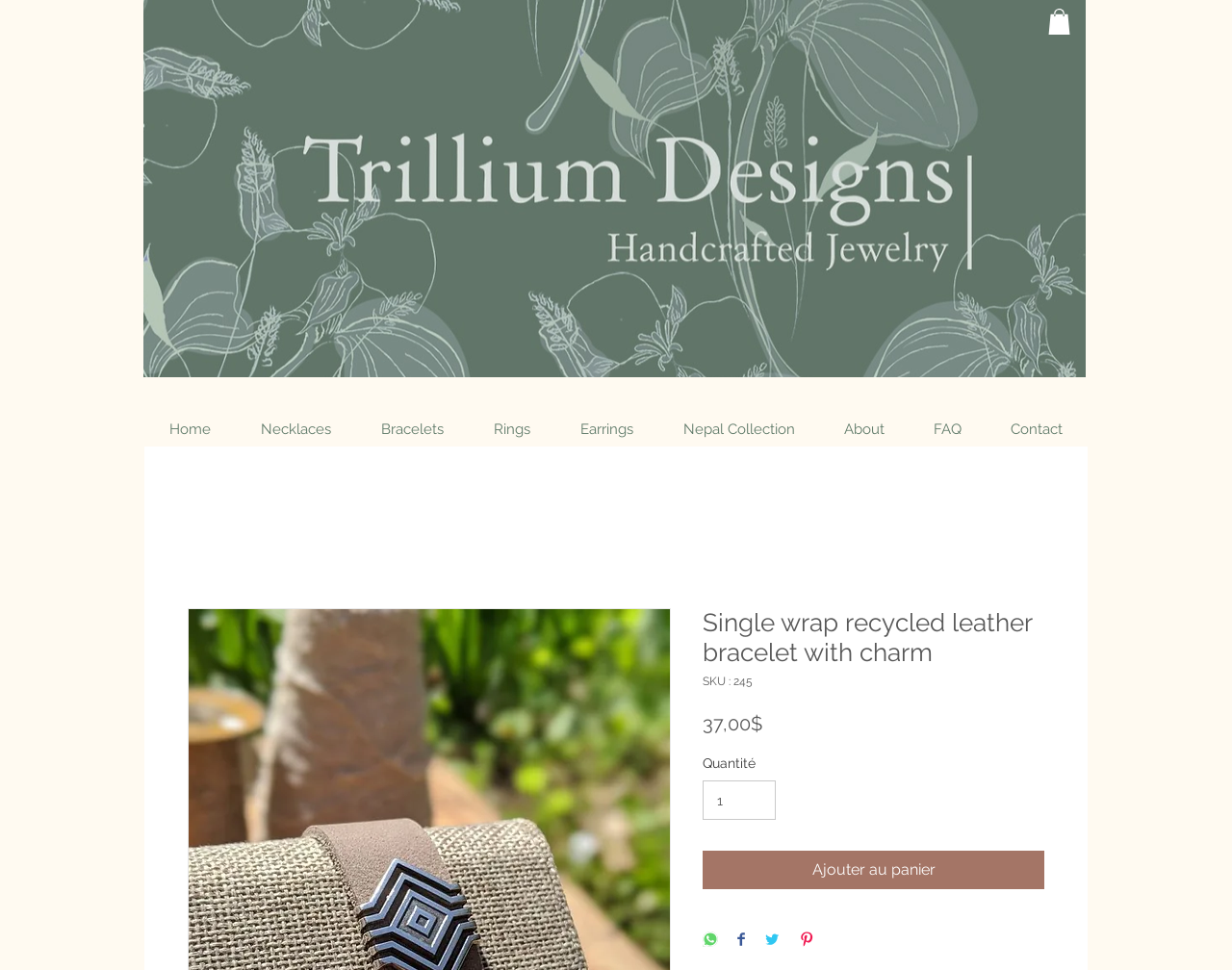What is the function of the button with the WhatsApp icon?
Provide a comprehensive and detailed answer to the question.

I inferred the function of the button by looking at the icon and the text 'Partager sur WhatsApp' which is associated with the button.